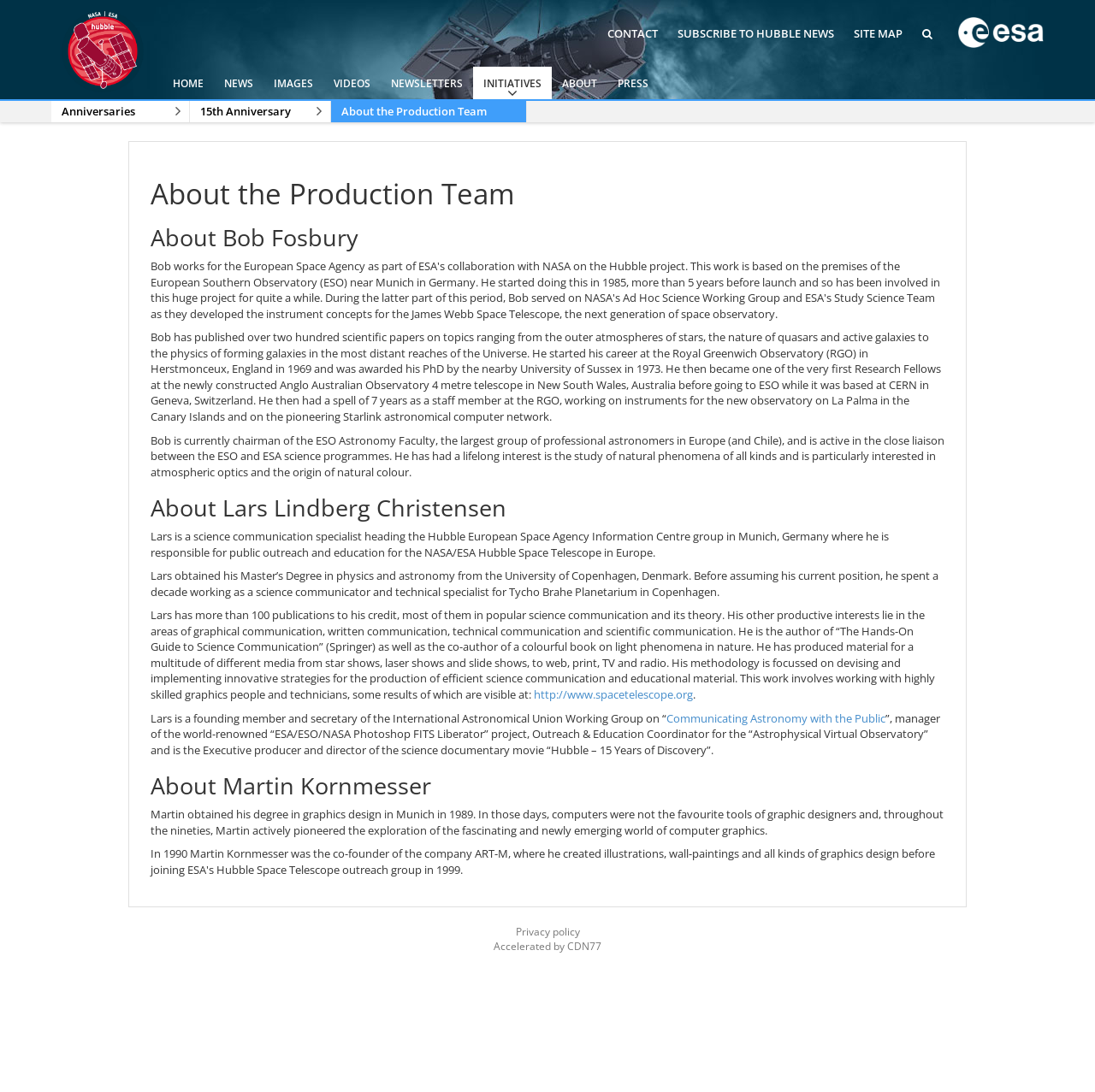Please find and report the bounding box coordinates of the element to click in order to perform the following action: "Visit the Hubble European Space Agency Information Centre website". The coordinates should be expressed as four float numbers between 0 and 1, in the format [left, top, right, bottom].

[0.488, 0.629, 0.633, 0.643]